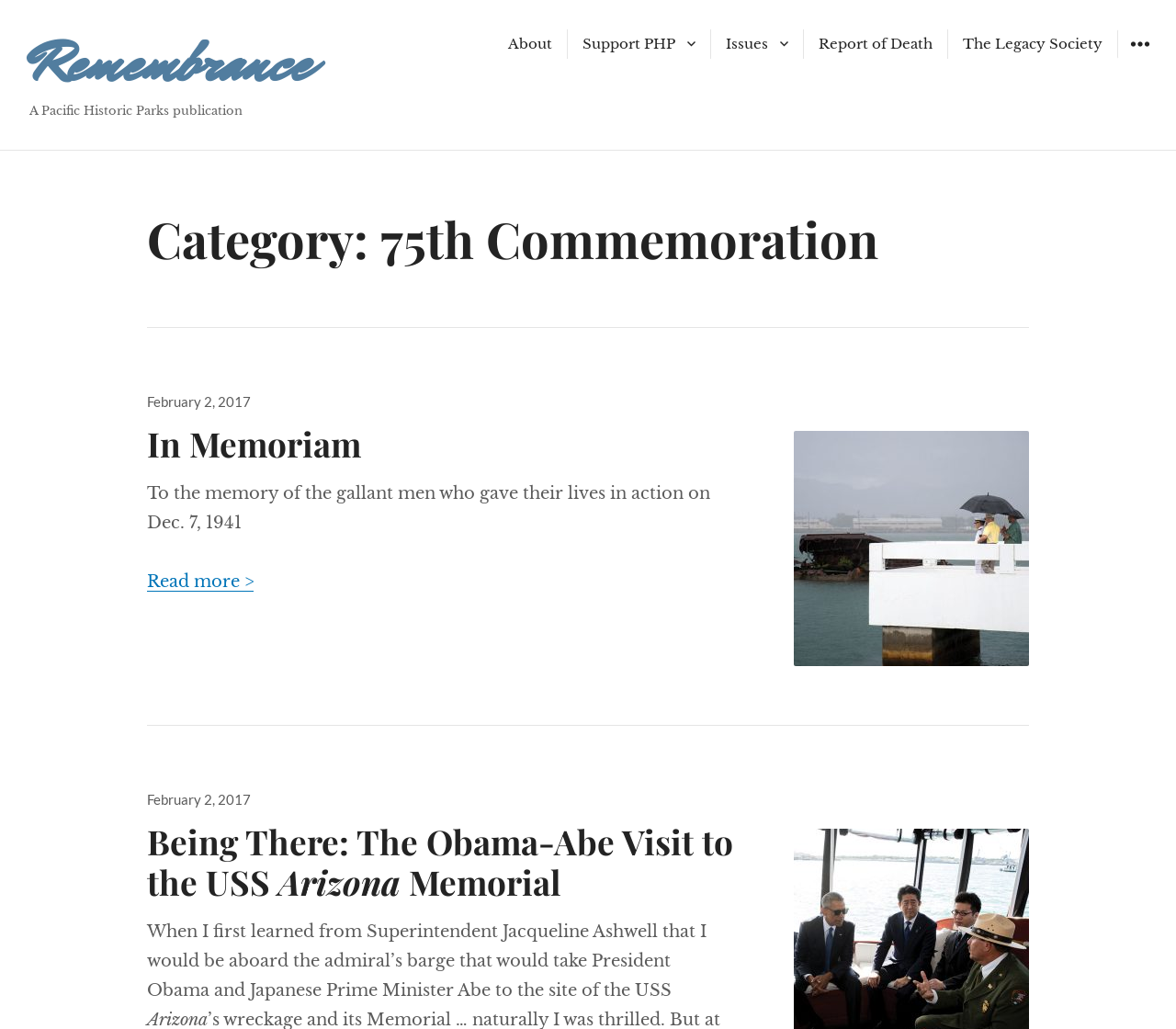Locate the bounding box coordinates of the clickable area needed to fulfill the instruction: "Click on the 'Remembrance' link".

[0.025, 0.024, 0.264, 0.1]